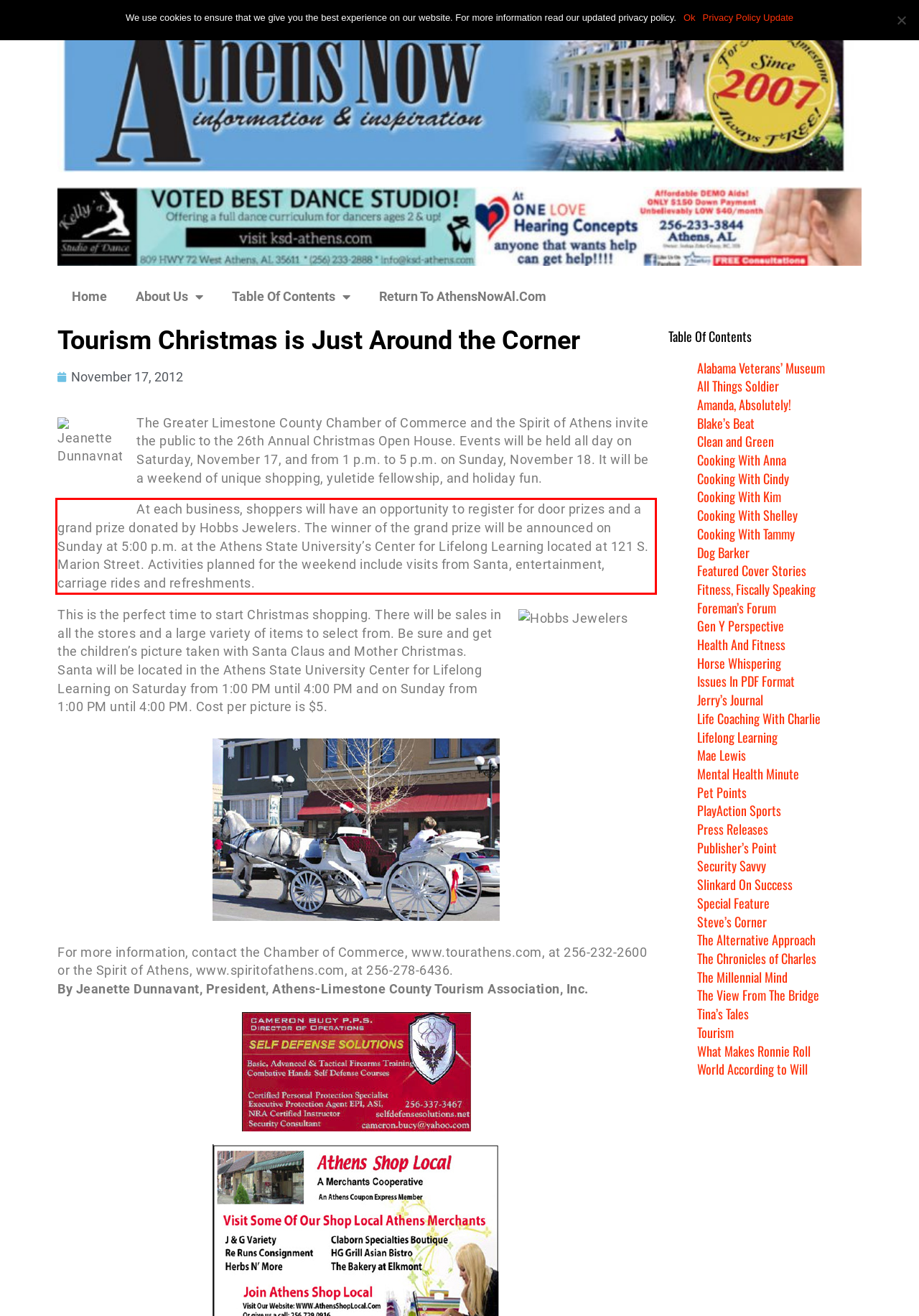You have a screenshot of a webpage where a UI element is enclosed in a red rectangle. Perform OCR to capture the text inside this red rectangle.

At each business, shoppers will have an opportunity to register for door prizes and a grand prize donated by Hobbs Jewelers. The winner of the grand prize will be announced on Sunday at 5:00 p.m. at the Athens State University’s Center for Lifelong Learning located at 121 S. Marion Street. Activities planned for the weekend include visits from Santa, entertainment, carriage rides and refreshments.